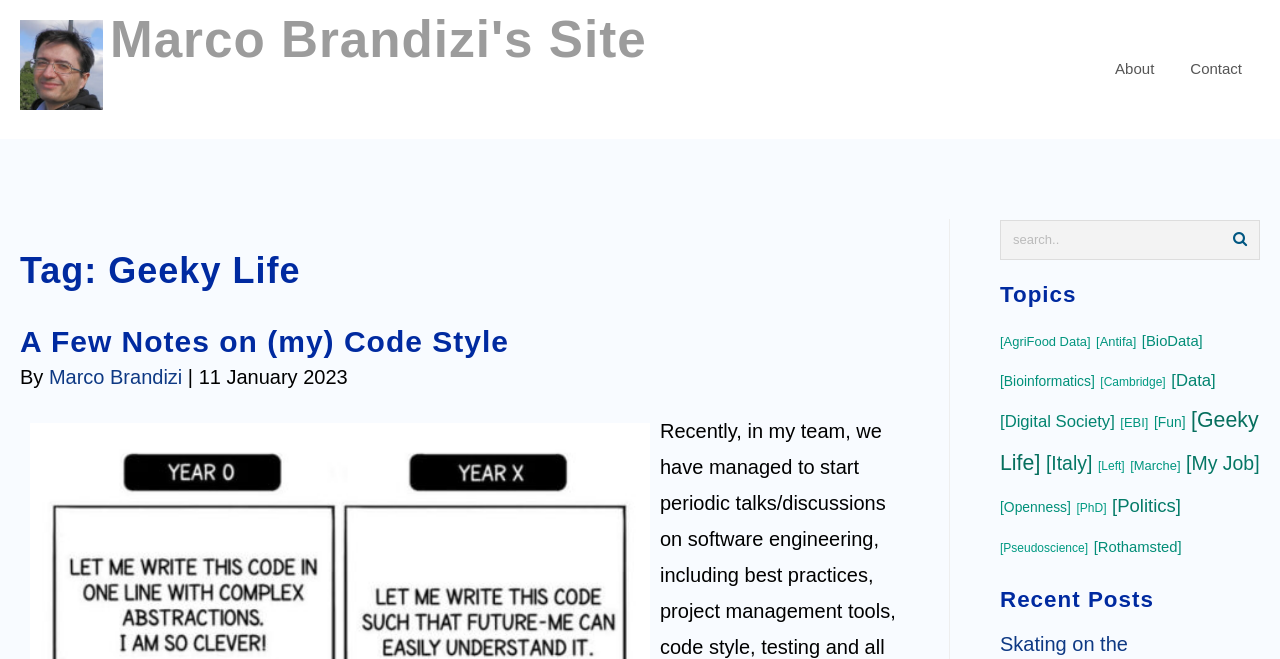Provide the bounding box coordinates for the UI element described in this sentence: "Marco Brandizi's Site". The coordinates should be four float values between 0 and 1, i.e., [left, top, right, bottom].

[0.086, 0.017, 0.505, 0.103]